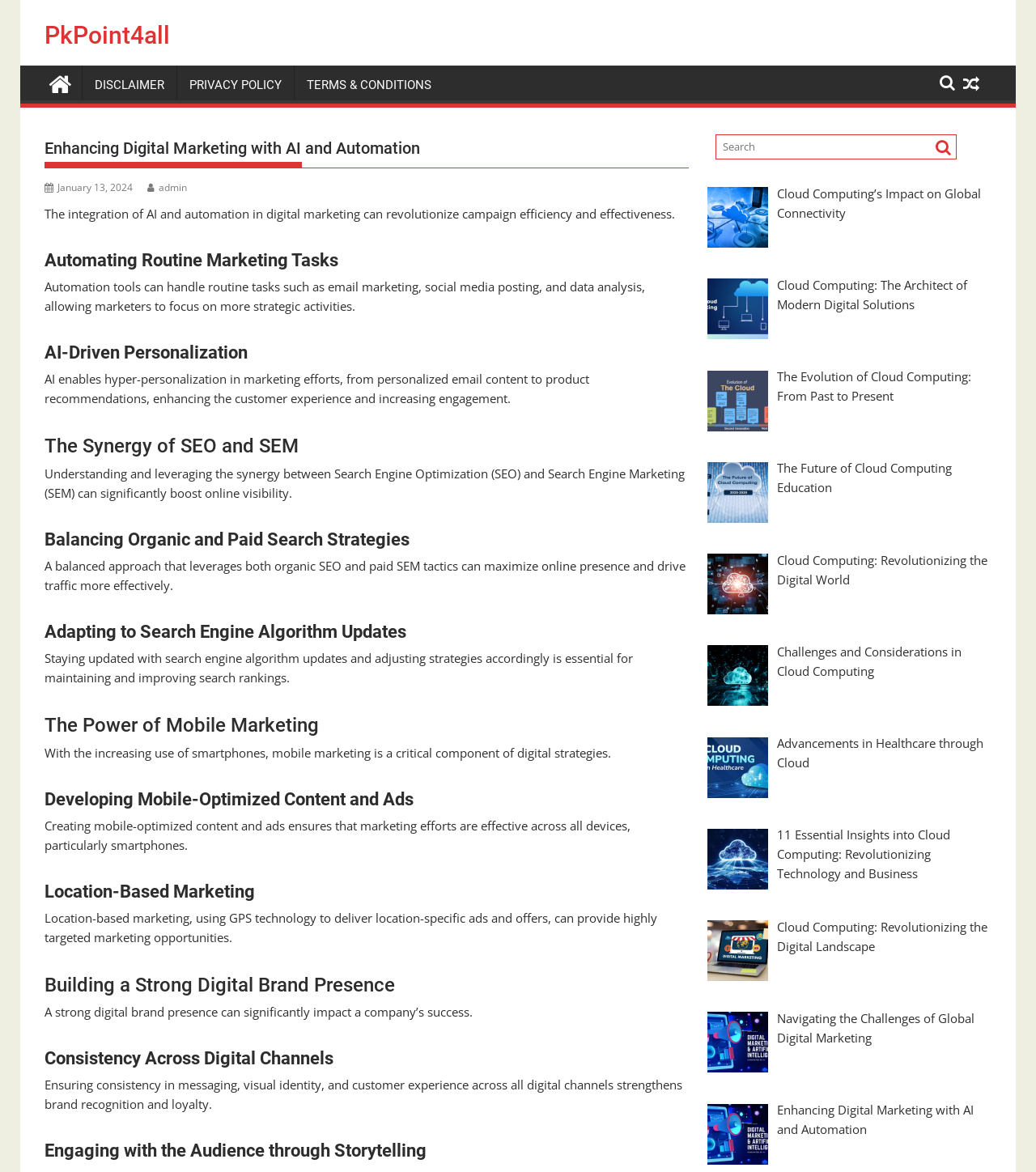Find the bounding box of the UI element described as follows: "Terms & Conditions".

[0.284, 0.056, 0.428, 0.089]